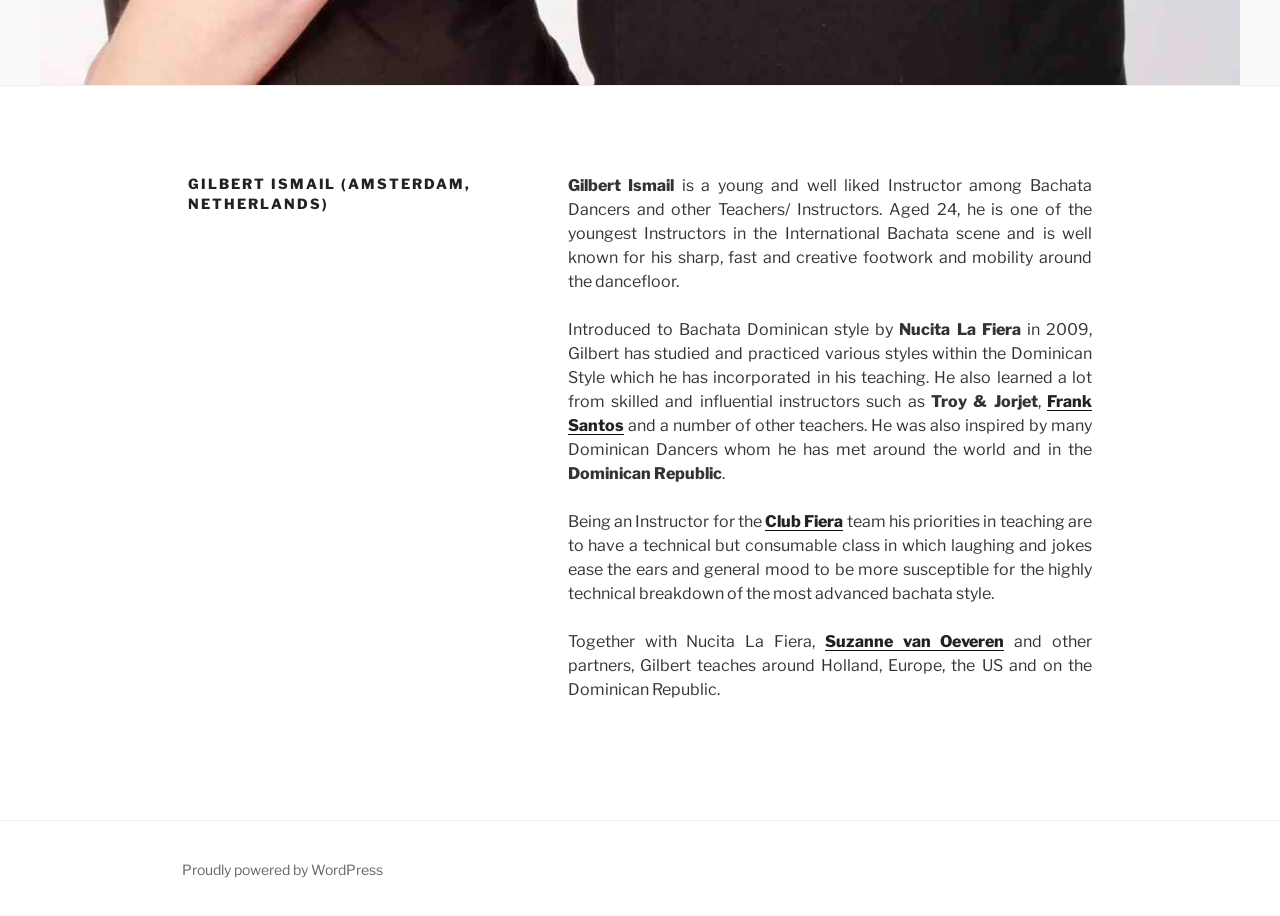Given the description: "Proudly powered by WordPress", determine the bounding box coordinates of the UI element. The coordinates should be formatted as four float numbers between 0 and 1, [left, top, right, bottom].

[0.142, 0.94, 0.299, 0.958]